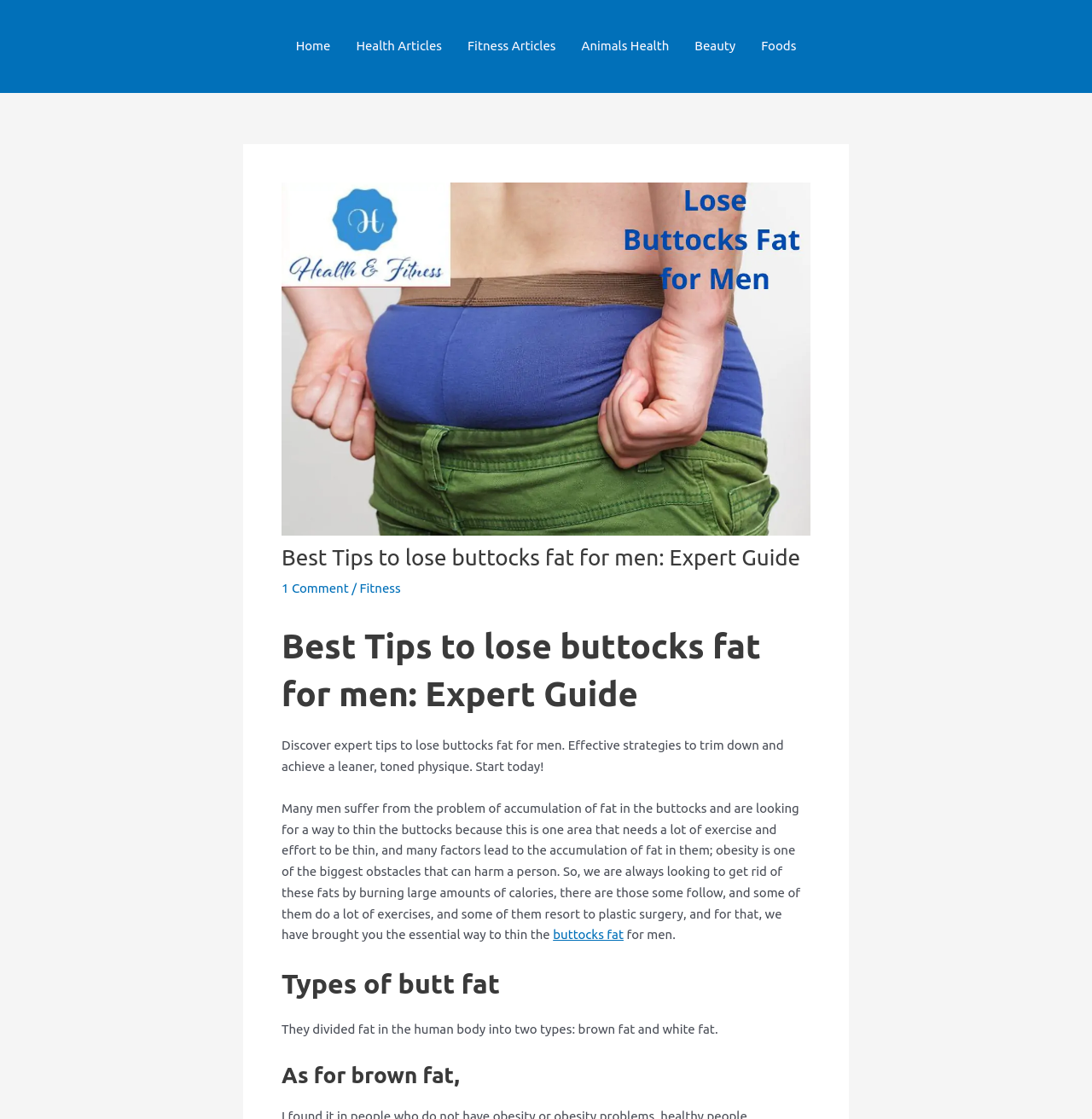What is the type of fat mentioned in the article?
Identify the answer in the screenshot and reply with a single word or phrase.

Brown fat and white fat